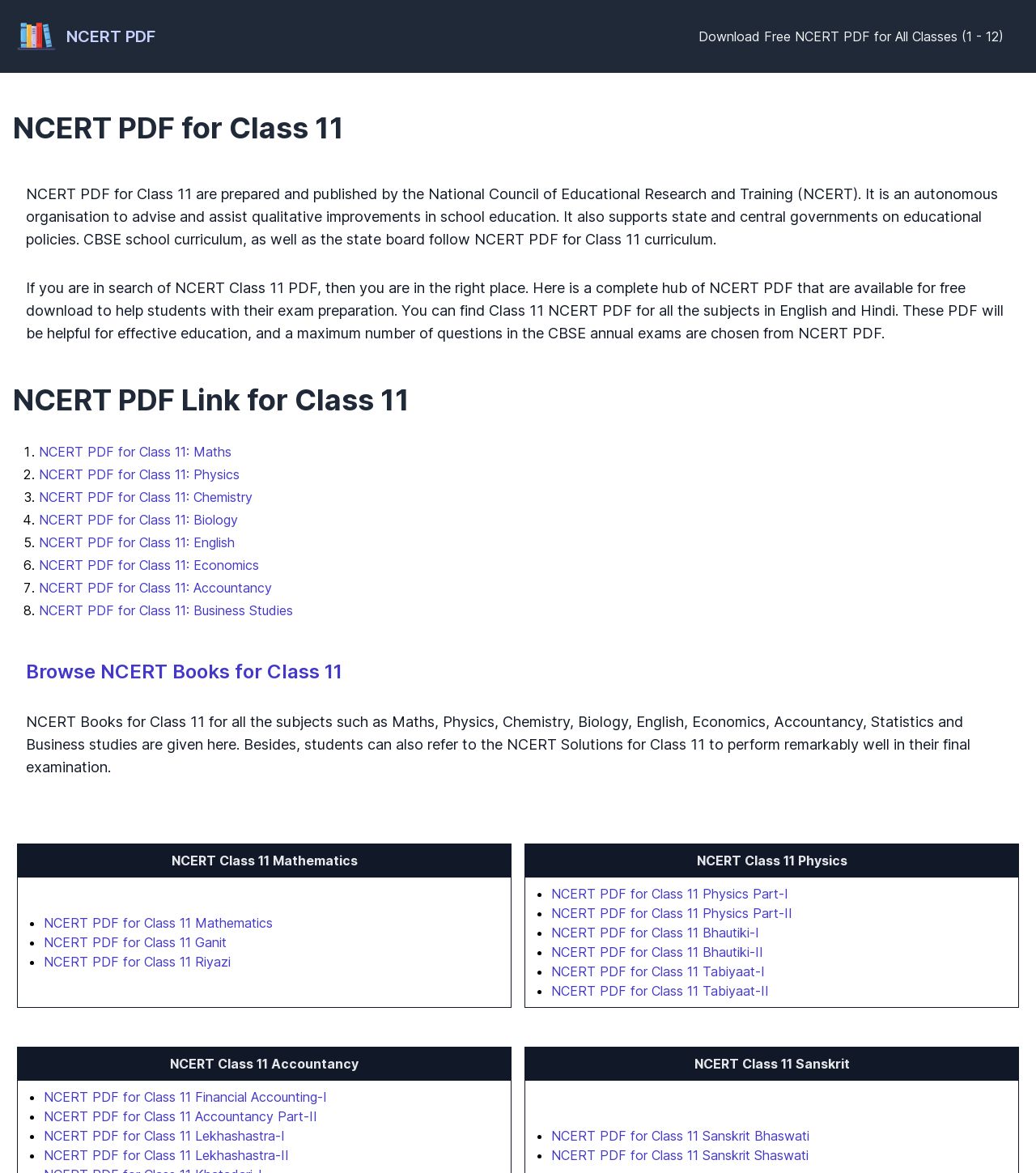Give a detailed account of the webpage, highlighting key information.

This webpage is dedicated to providing NCERT PDFs for Class 11 students, covering all subjects in both English and Hindi. At the top, there is a prominent link to download free NCERT PDFs for all classes, from 1 to 12. 

Below this, there is a brief introduction to NCERT, explaining its role in the education system and its significance in shaping the curriculum for CBSE and state boards. 

The main content of the page is divided into two sections. The first section lists the subjects for which NCERT PDFs are available, including Maths, Physics, Chemistry, Biology, English, Economics, Accountancy, and Business Studies. Each subject is accompanied by a brief description and a link to download the corresponding PDF.

The second section is a table that provides a comprehensive list of NCERT PDFs for each subject, including multiple parts and languages. For instance, the table lists separate PDFs for Physics Part-I and Part-II, as well as PDFs in Hindi, such as Bhautiki-I and Bhautiki-II. Each PDF is accompanied by a link to download it.

Throughout the page, there are a total of 7 headings, 2 tables, and 17 links to download NCERT PDFs. The layout is organized, making it easy for users to navigate and find the resources they need.